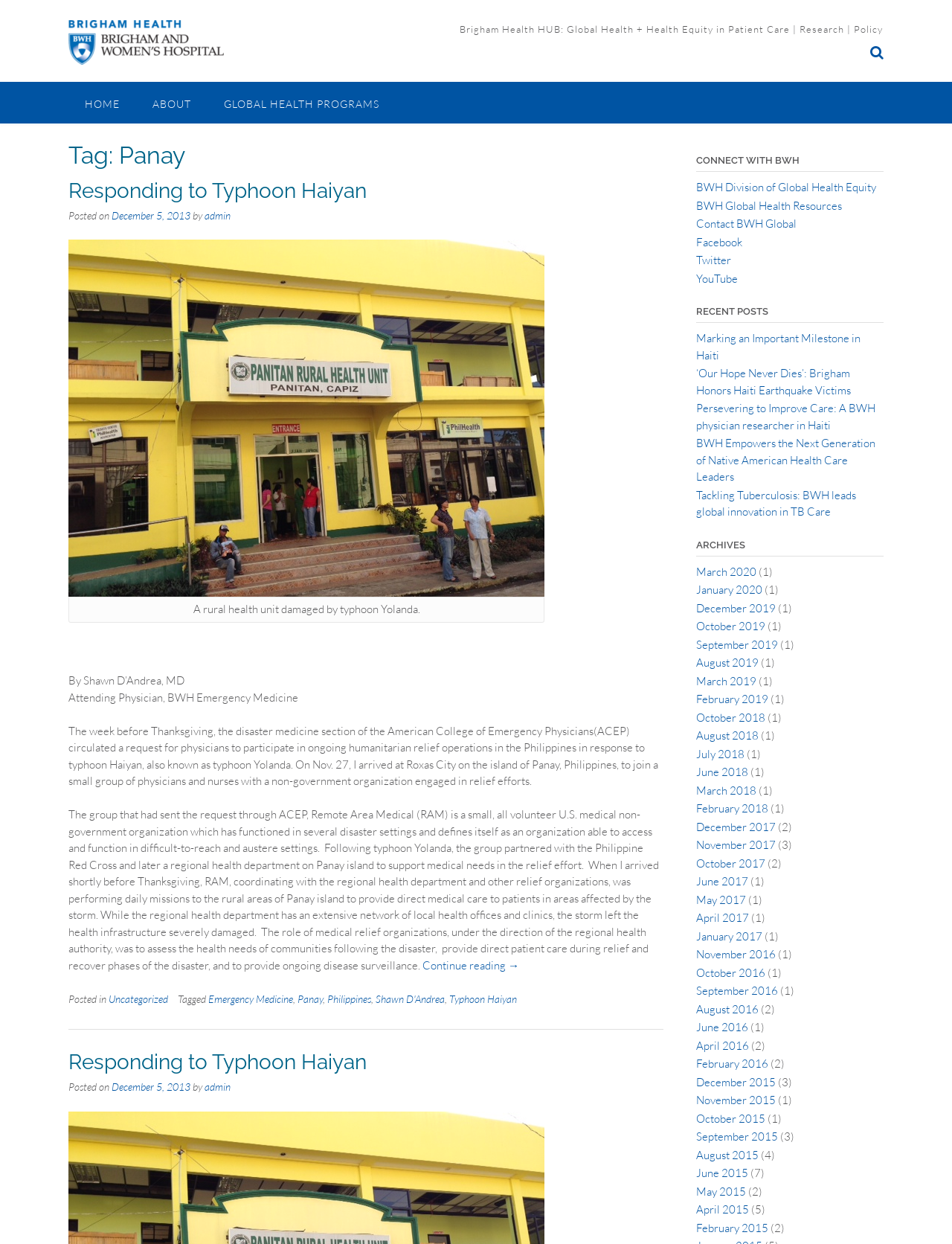Please give a short response to the question using one word or a phrase:
What is the topic of the article?

Responding to Typhoon Haiyan